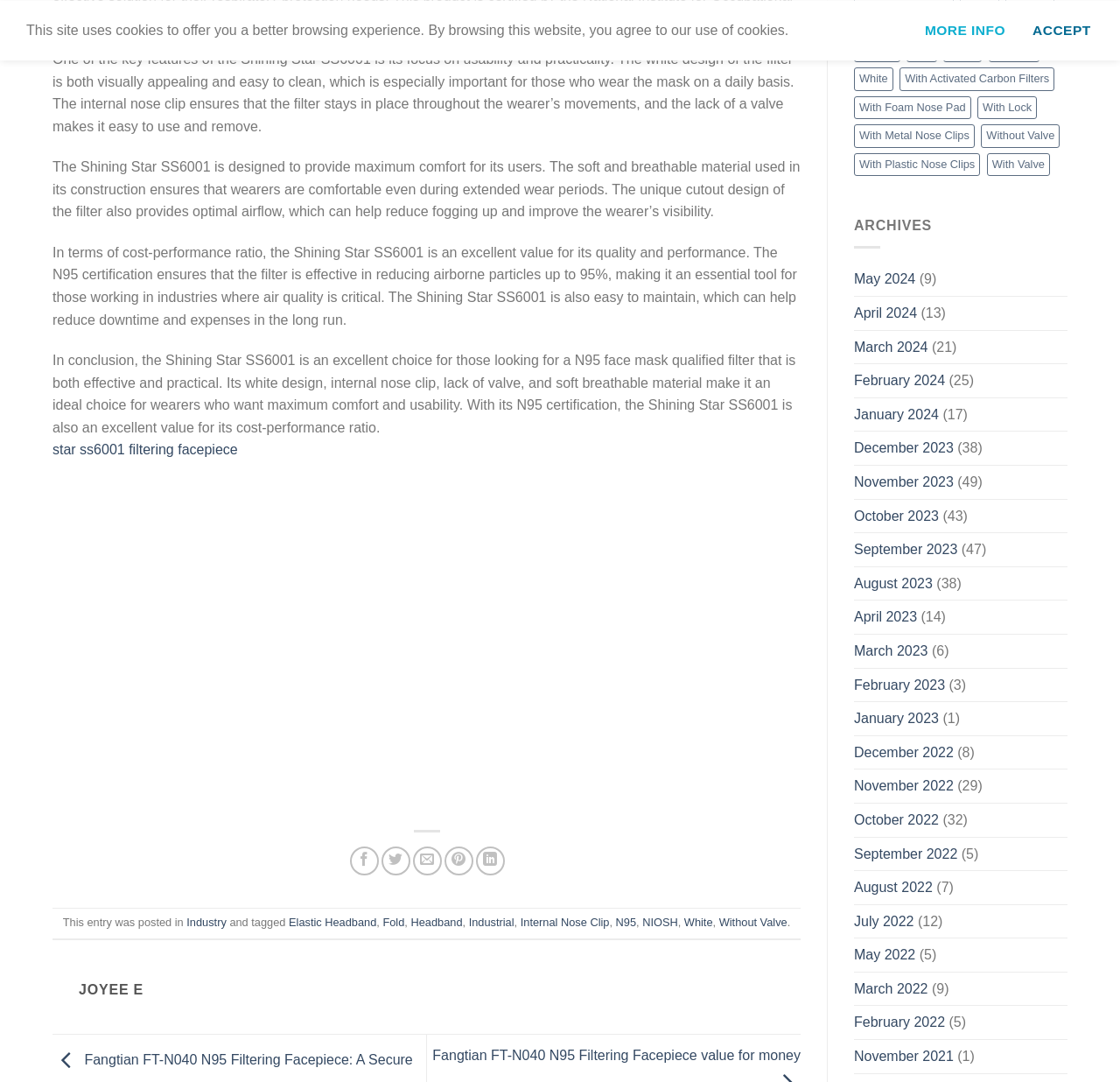Identify the bounding box for the UI element that is described as follows: "How we help".

None